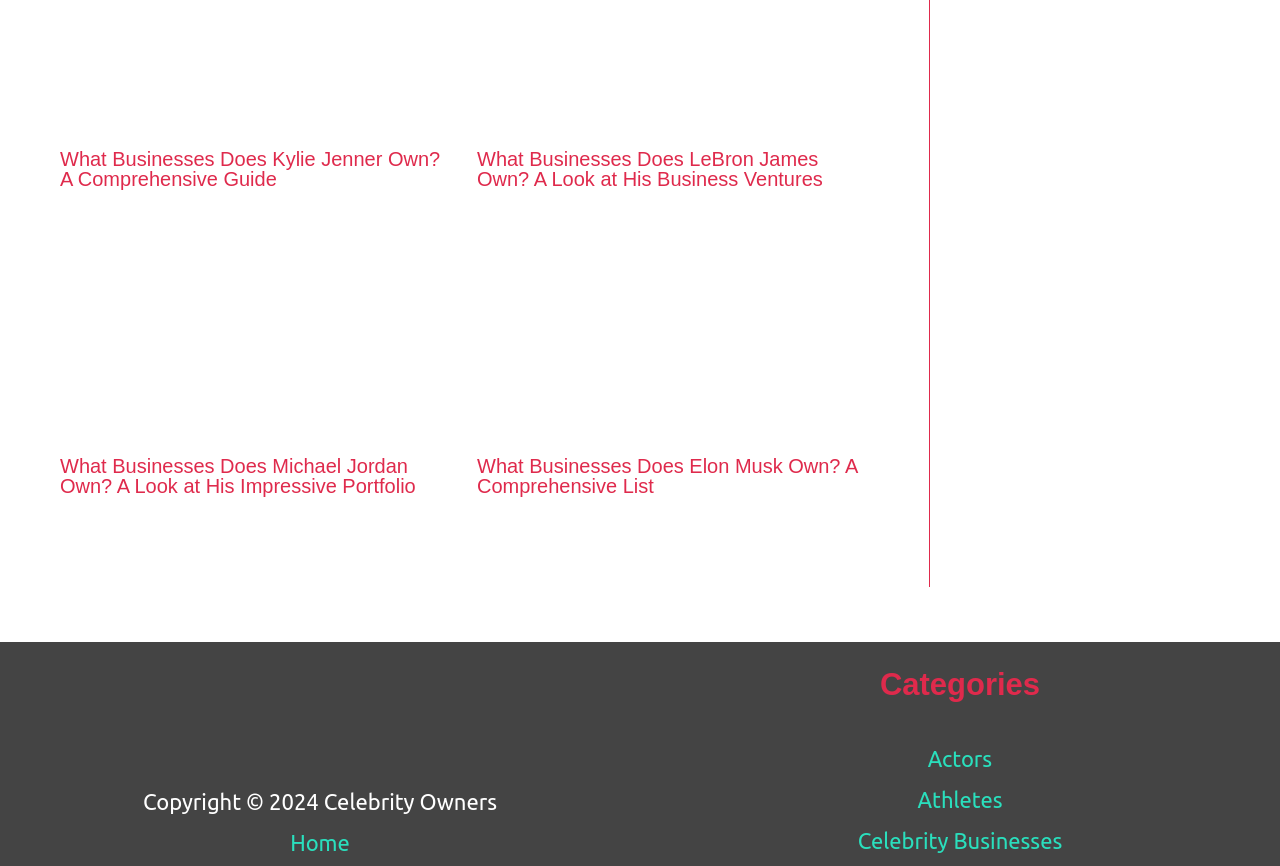Please give a succinct answer using a single word or phrase:
What is the copyright year of the webpage?

2024